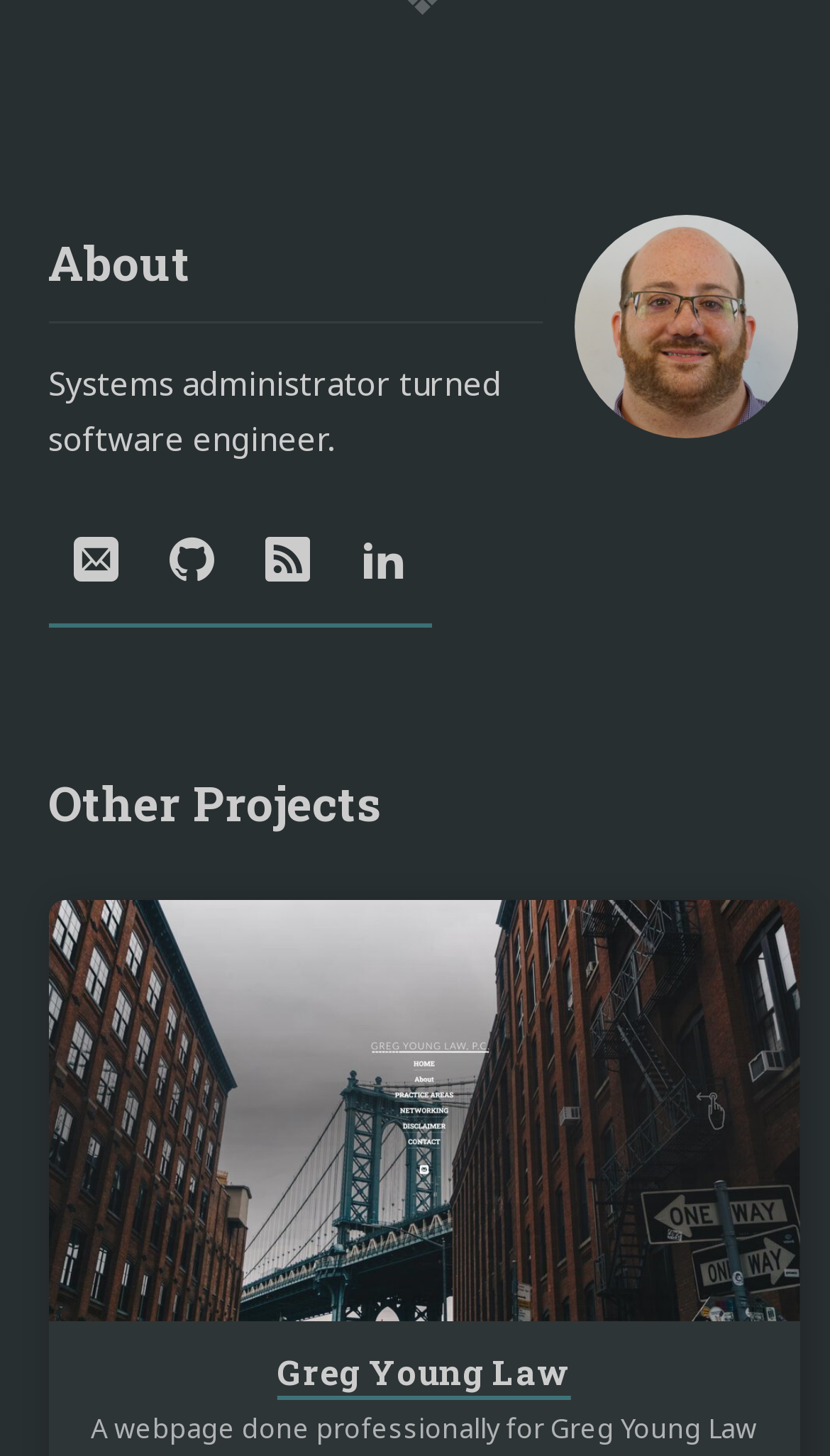What is the profession of Aaron Young?
Based on the image, answer the question with as much detail as possible.

Based on the StaticText element 'Systems administrator turned software engineer.' under the 'About' heading, we can infer that Aaron Young is a software engineer.